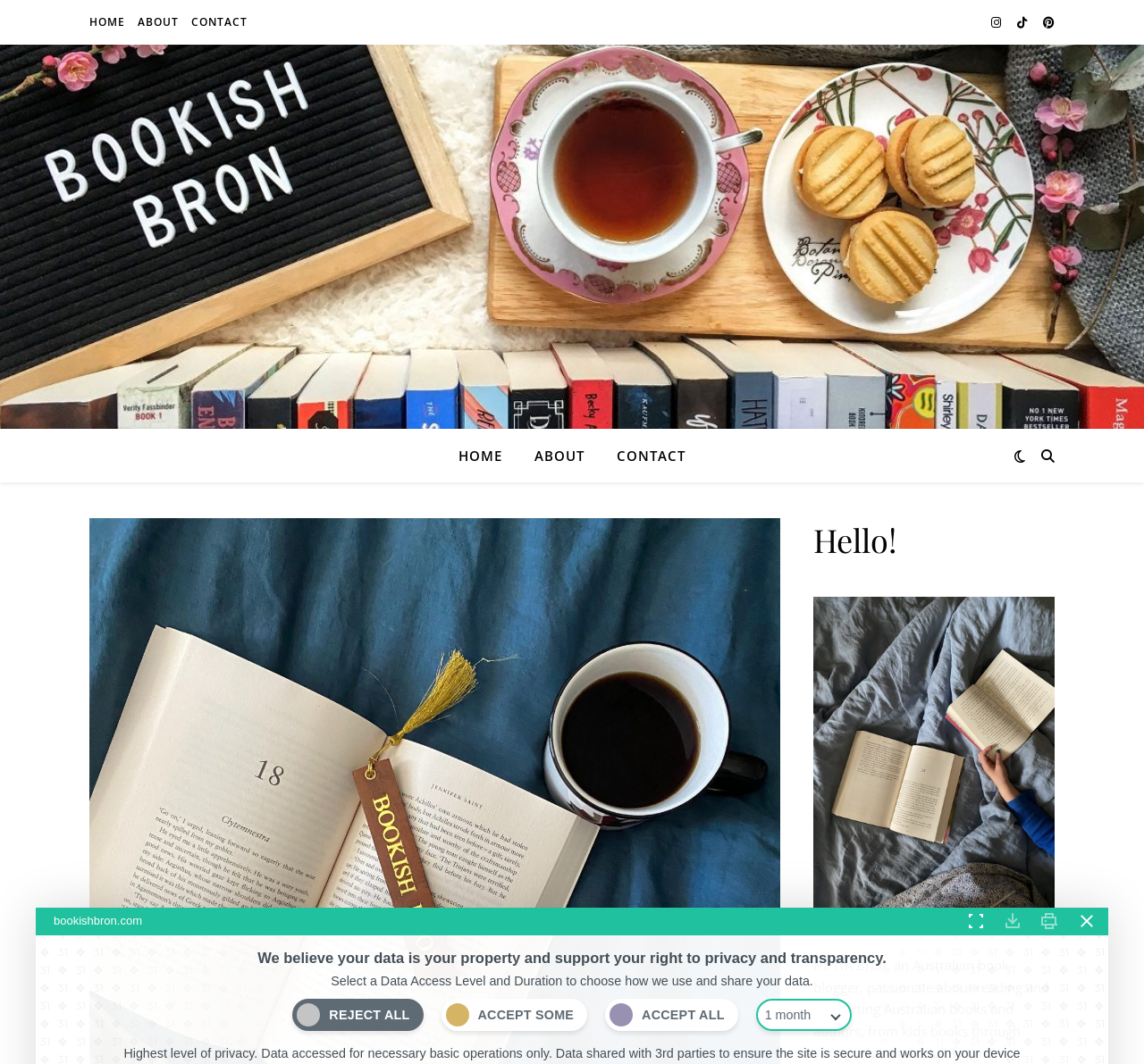Please find the bounding box coordinates of the element that must be clicked to perform the given instruction: "View the 'Upcoming Events'". The coordinates should be four float numbers from 0 to 1, i.e., [left, top, right, bottom].

None